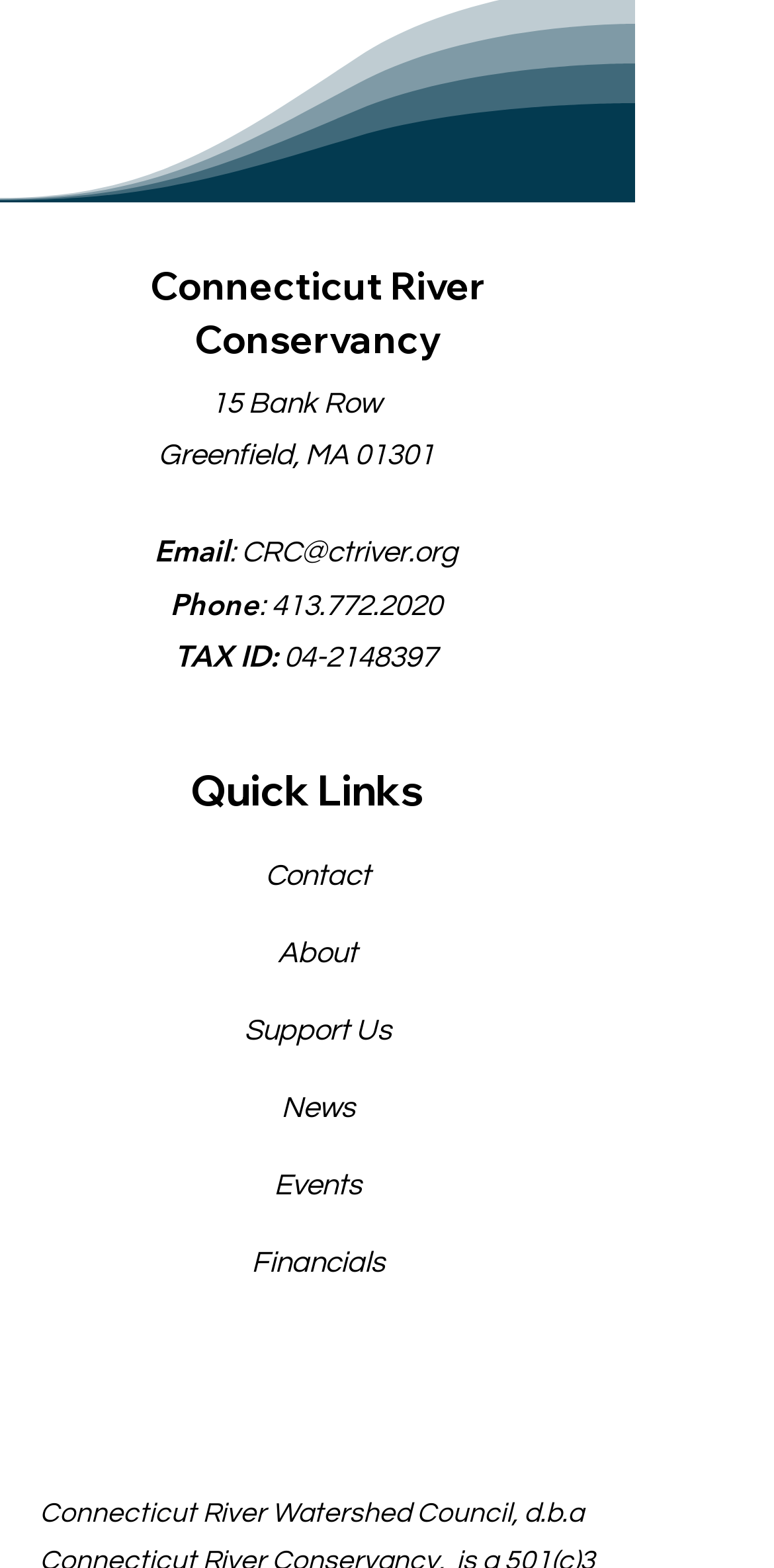Provide a short answer to the following question with just one word or phrase: What is the email address of Connecticut River Conservancy?

CRC@ctriver.org